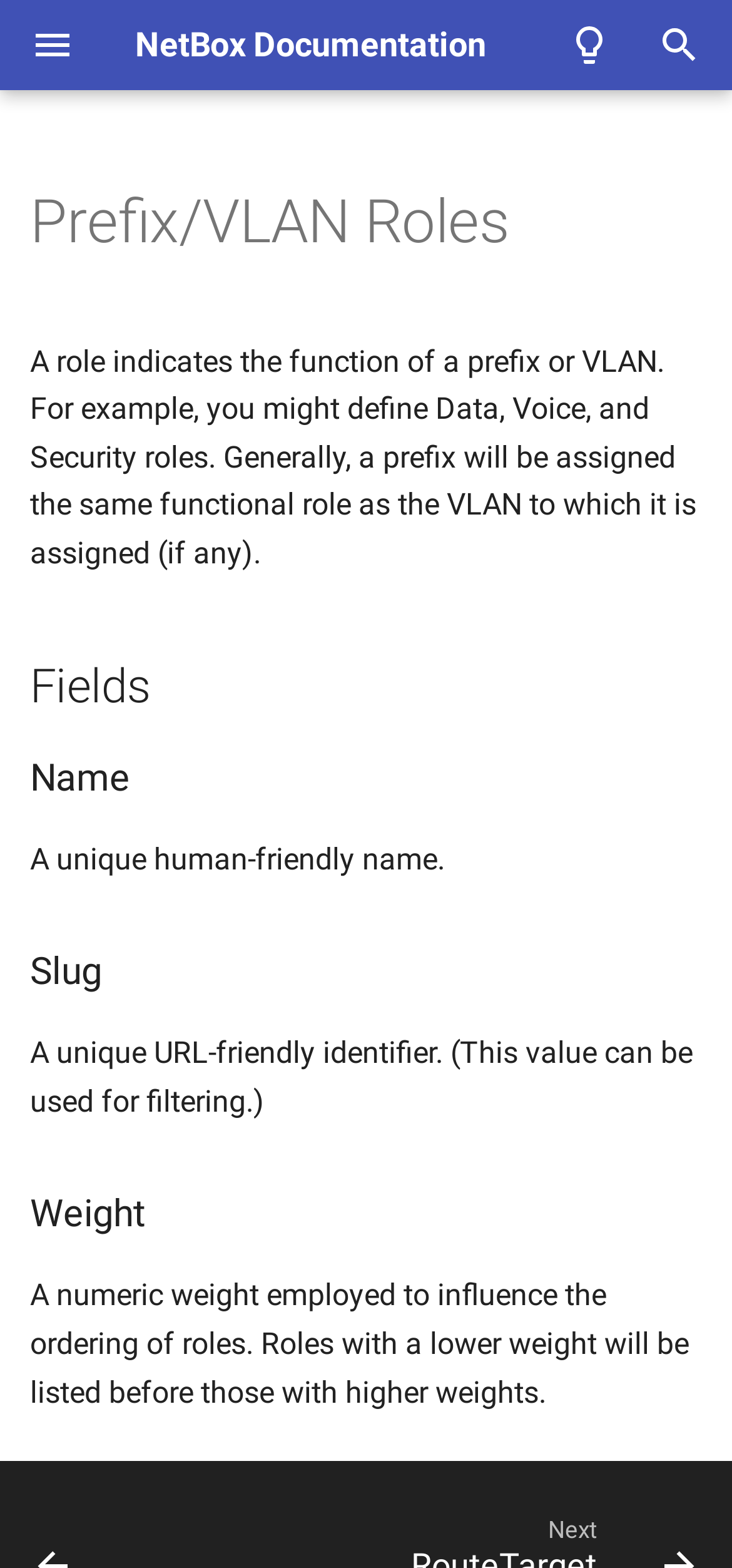How many links are there under the Configuration navigation menu?
Based on the screenshot, answer the question with a single word or phrase.

12